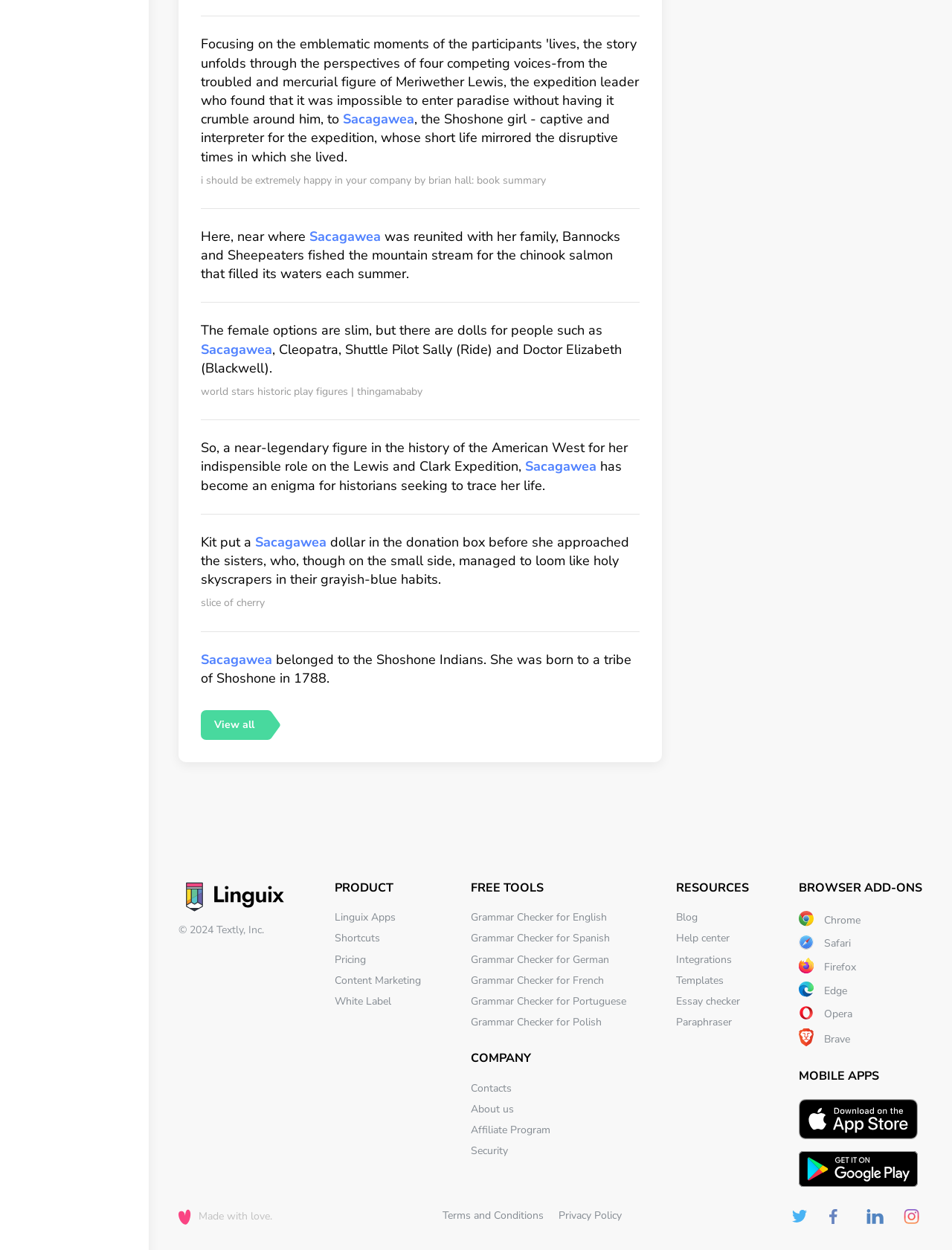What is the name of the Shoshone girl mentioned on the webpage?
Please ensure your answer to the question is detailed and covers all necessary aspects.

The webpage mentions Sacagawea, a Shoshone girl, in multiple instances, including the first sentence 'Sacagawea, the Shoshone girl - captive and interpreter for the expedition, whose short life mirrored the disruptive times in which she lived.'